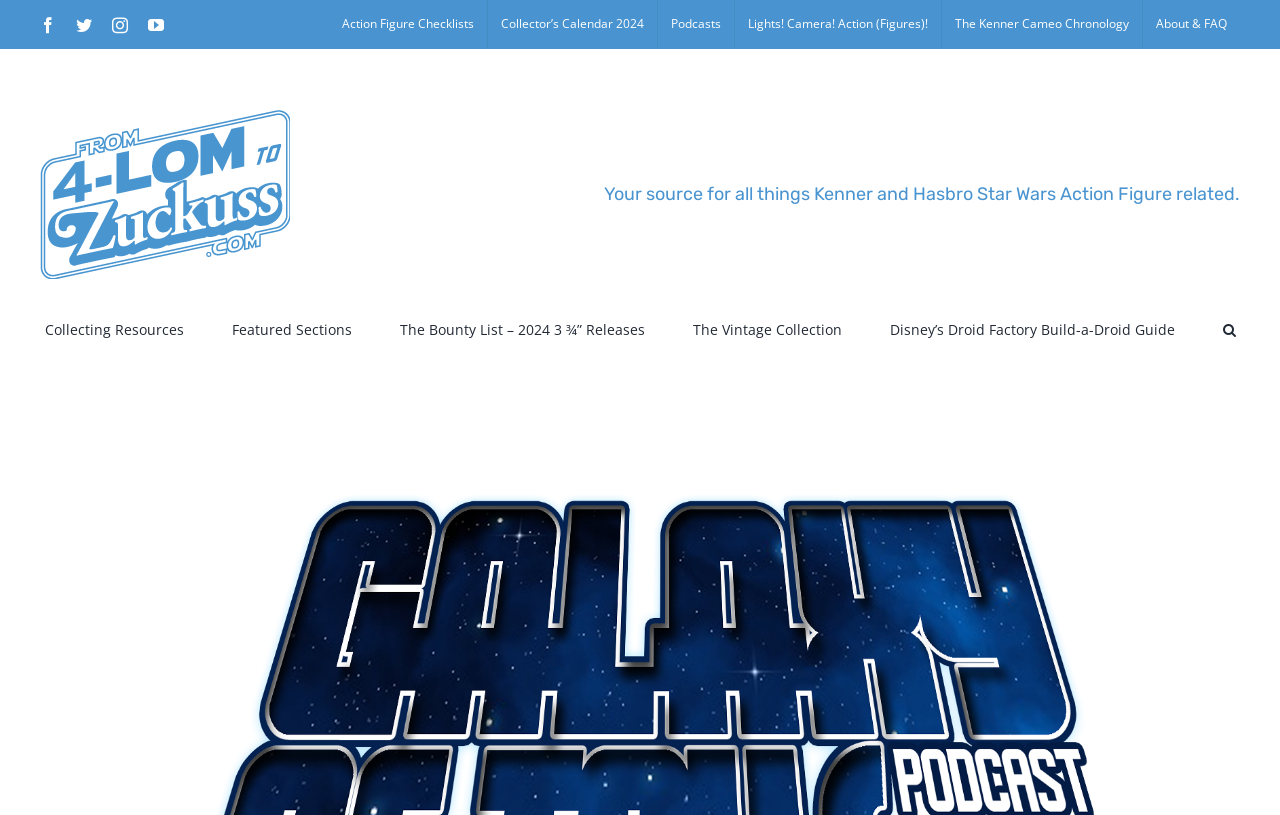Please find the bounding box coordinates for the clickable element needed to perform this instruction: "Check the Collector’s Calendar 2024".

[0.381, 0.0, 0.513, 0.059]